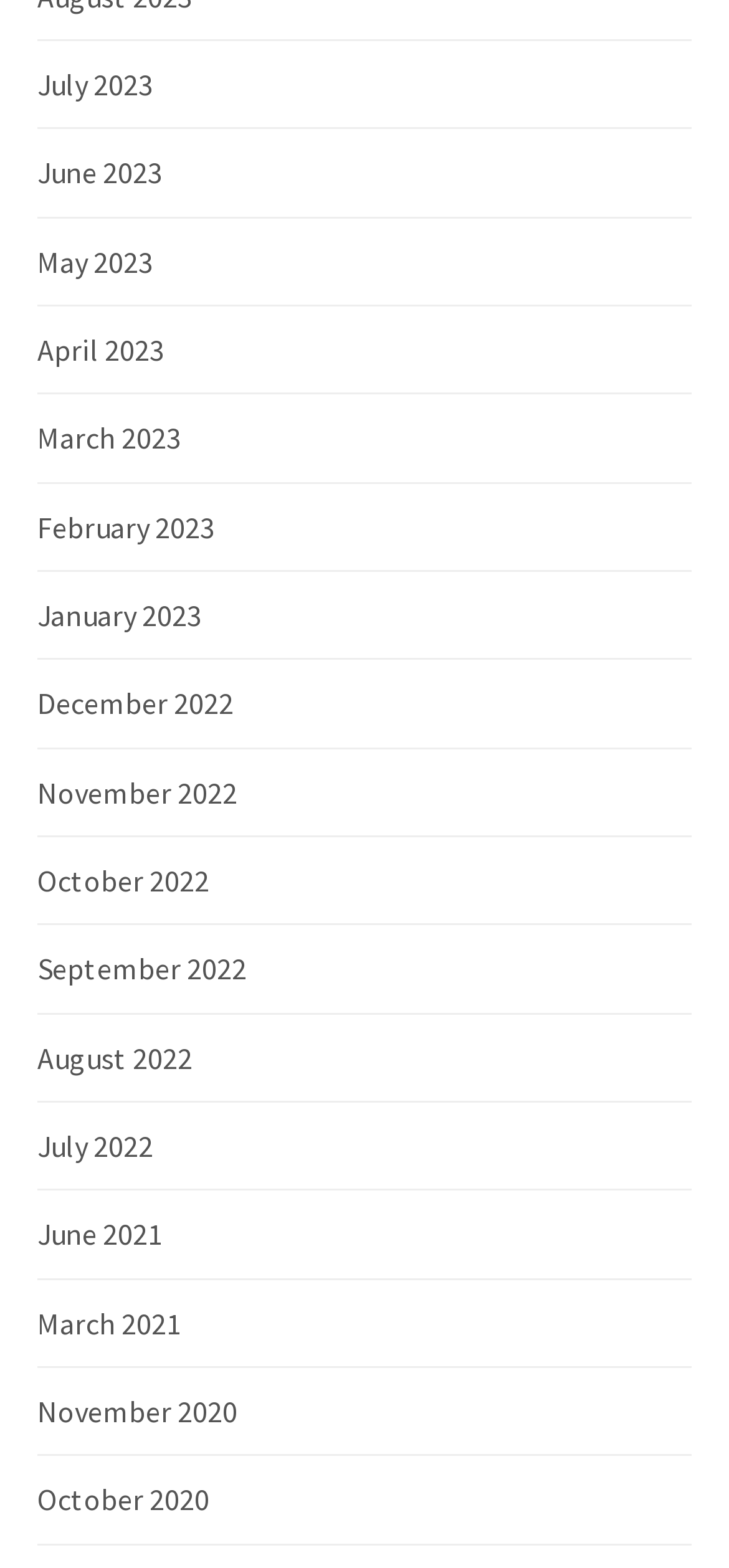Determine the bounding box coordinates for the clickable element required to fulfill the instruction: "check March 2023". Provide the coordinates as four float numbers between 0 and 1, i.e., [left, top, right, bottom].

[0.051, 0.267, 0.249, 0.291]